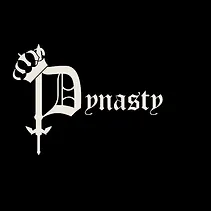Provide a comprehensive description of the image.

The image features a stylized logo for "Dynasty," prominently displaying the word in an elegant, gothic font. The letter "D" is embellished with a crown above it, symbolizing prestige and excellence, which aligns with the themes of achievement and team spirit often associated with sports and competitive activities. The design is set against a stark black background, enhancing the visibility and impact of the white typography, creating a bold and eye-catching display suitable for a sports team or organization, particularly in the context of a practice schedule for the Spring 2024 session.